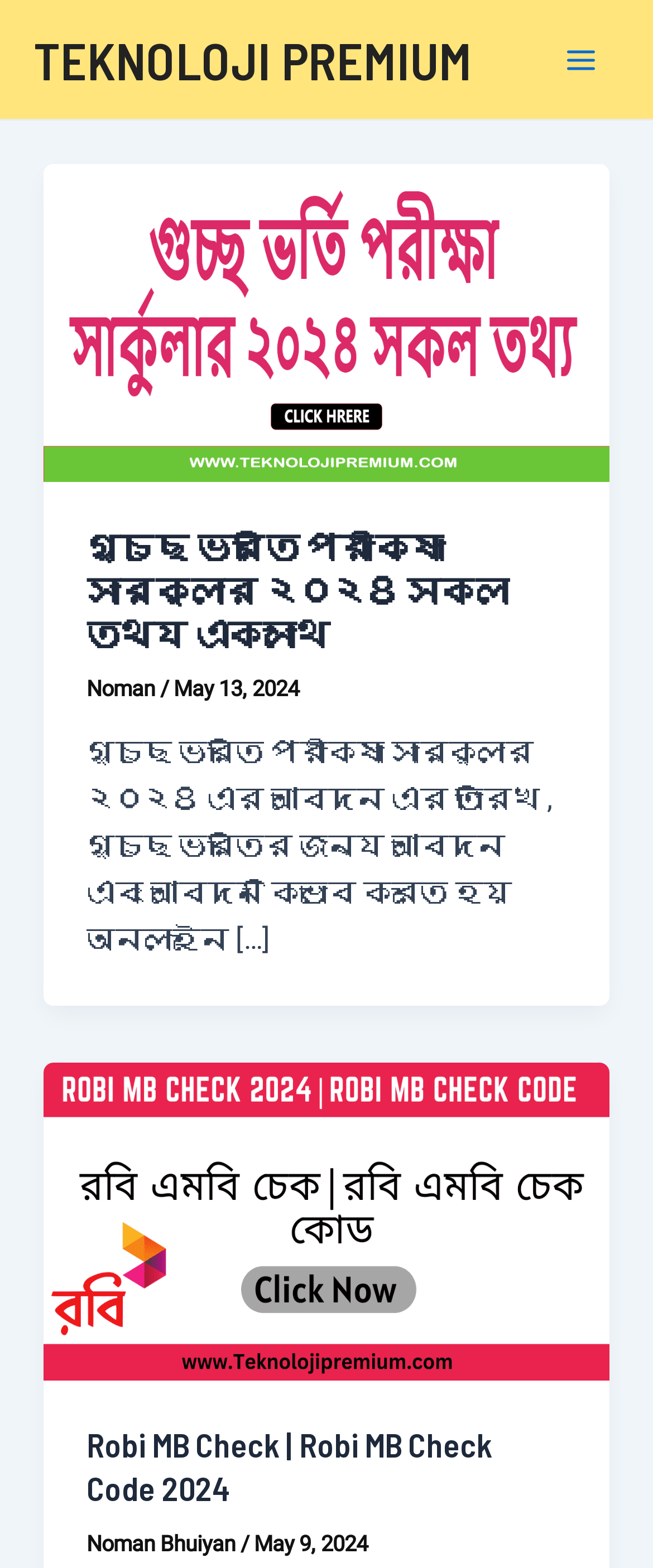From the screenshot, find the bounding box of the UI element matching this description: "TEKNOLOJI PREMIUM". Supply the bounding box coordinates in the form [left, top, right, bottom], each a float between 0 and 1.

[0.051, 0.018, 0.723, 0.058]